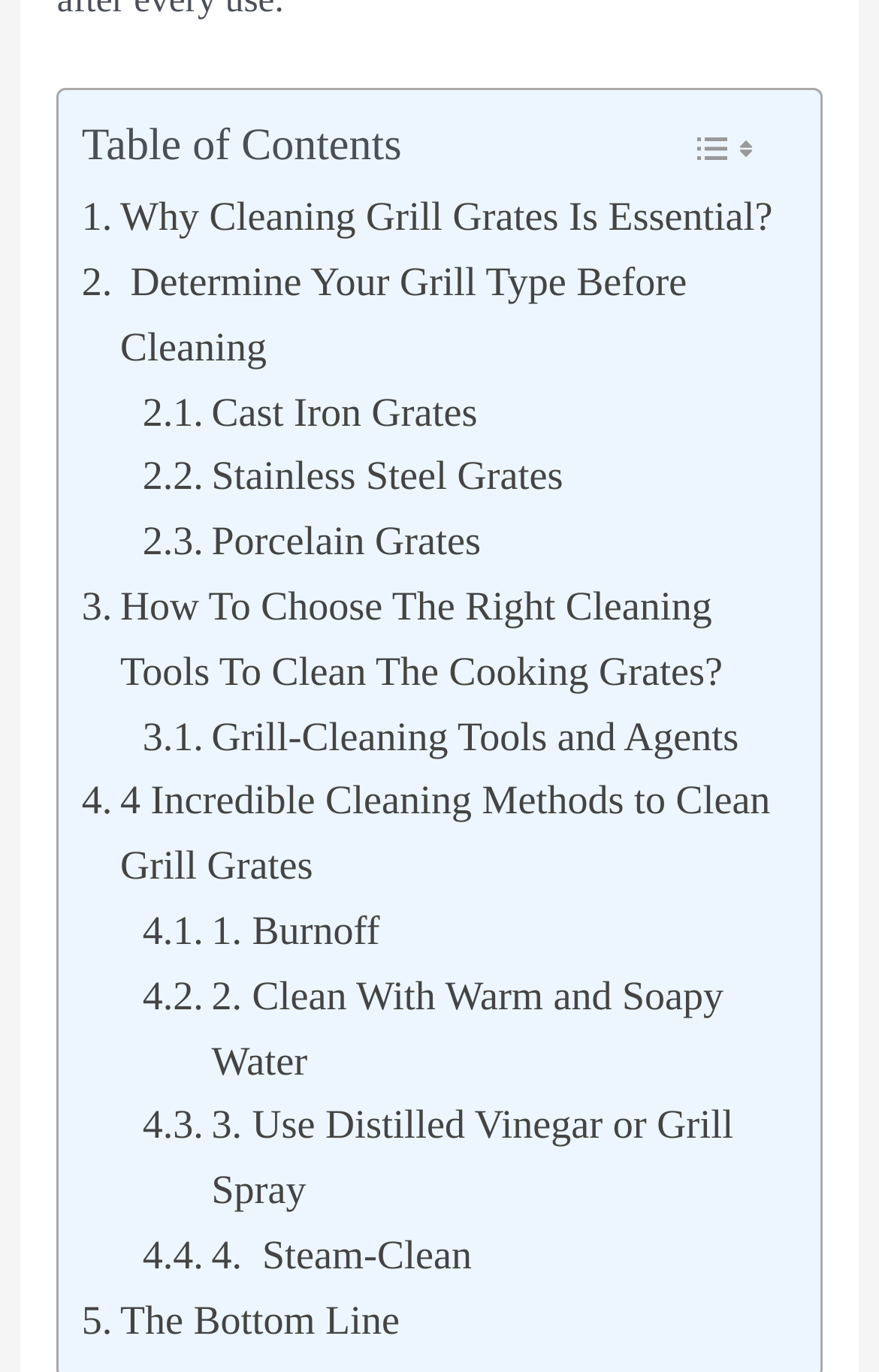Please determine the bounding box coordinates of the area that needs to be clicked to complete this task: 'Read the bottom line'. The coordinates must be four float numbers between 0 and 1, formatted as [left, top, right, bottom].

[0.093, 0.939, 0.455, 0.986]